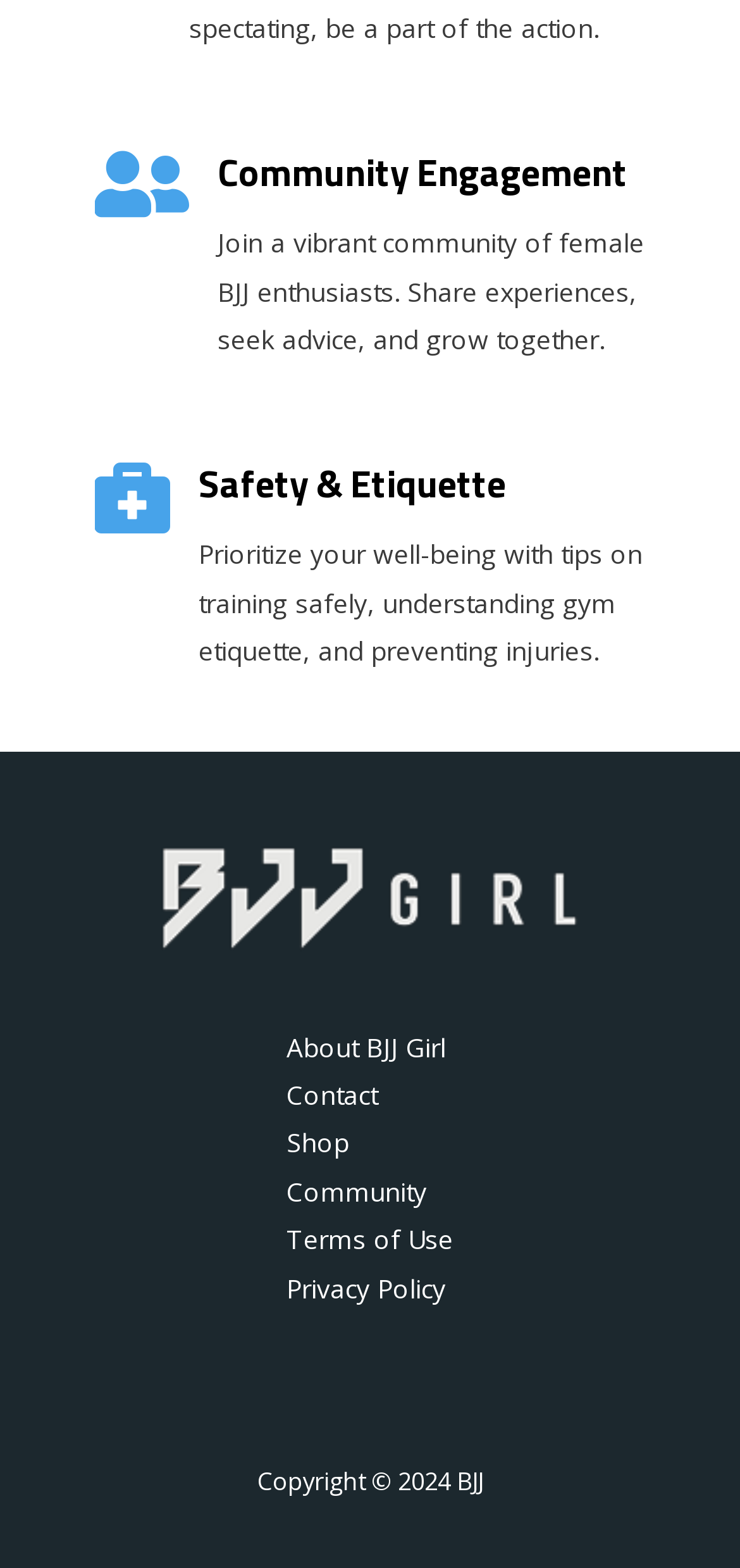Bounding box coordinates are specified in the format (top-left x, top-left y, bottom-right x, bottom-right y). All values are floating point numbers bounded between 0 and 1. Please provide the bounding box coordinate of the region this sentence describes: Privacy Policy

[0.336, 0.81, 0.654, 0.833]